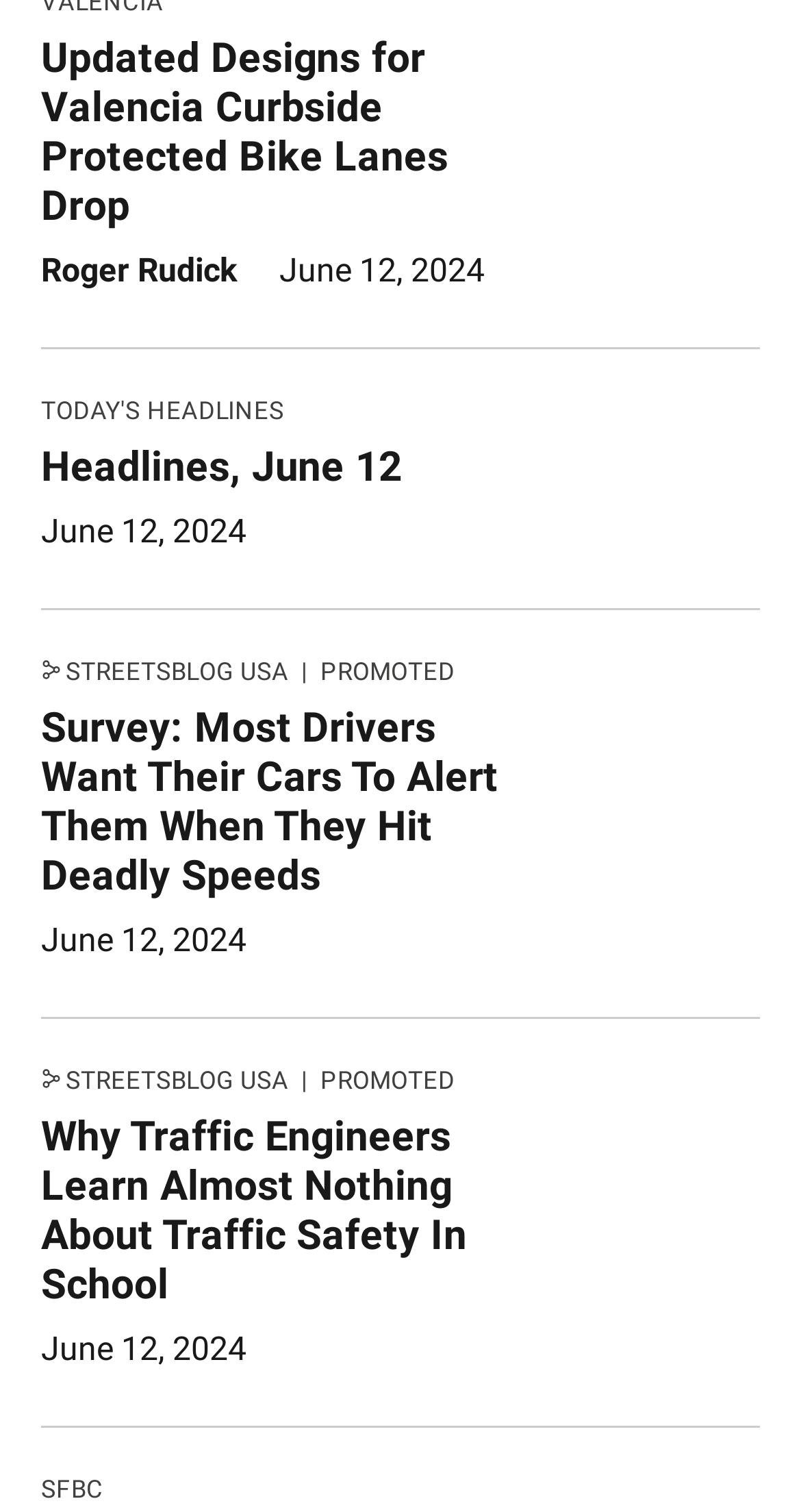How many news articles are displayed on the webpage?
Refer to the image and offer an in-depth and detailed answer to the question.

The webpage displays three news articles, each with a title, a link, and a date. The articles are stacked vertically and have similar formatting.